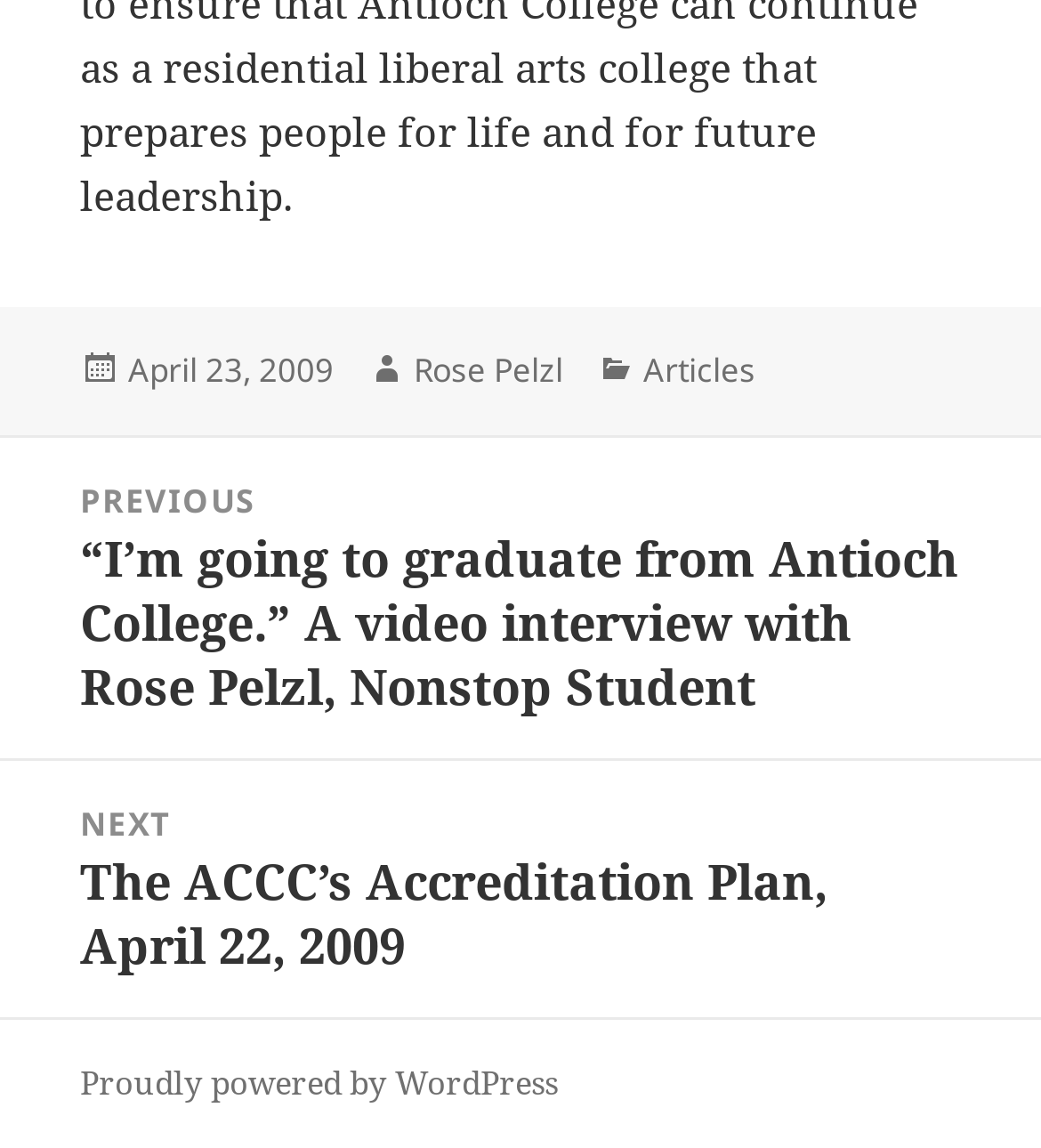Who is the author of the current post?
Look at the screenshot and give a one-word or phrase answer.

Rose Pelzl